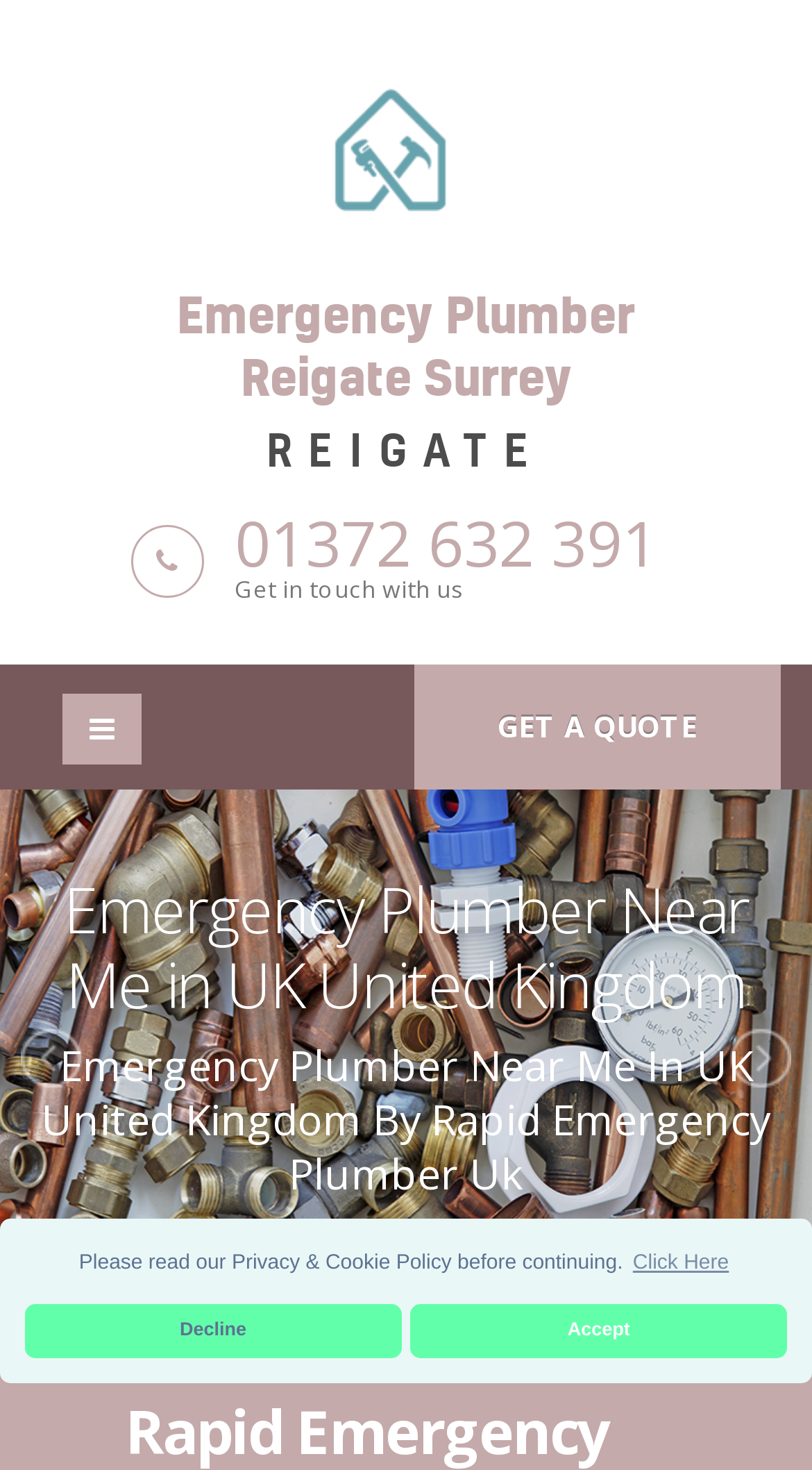What is the alternative phone number to call for emergency plumbing services?
Answer the question with a single word or phrase derived from the image.

01372 632 391